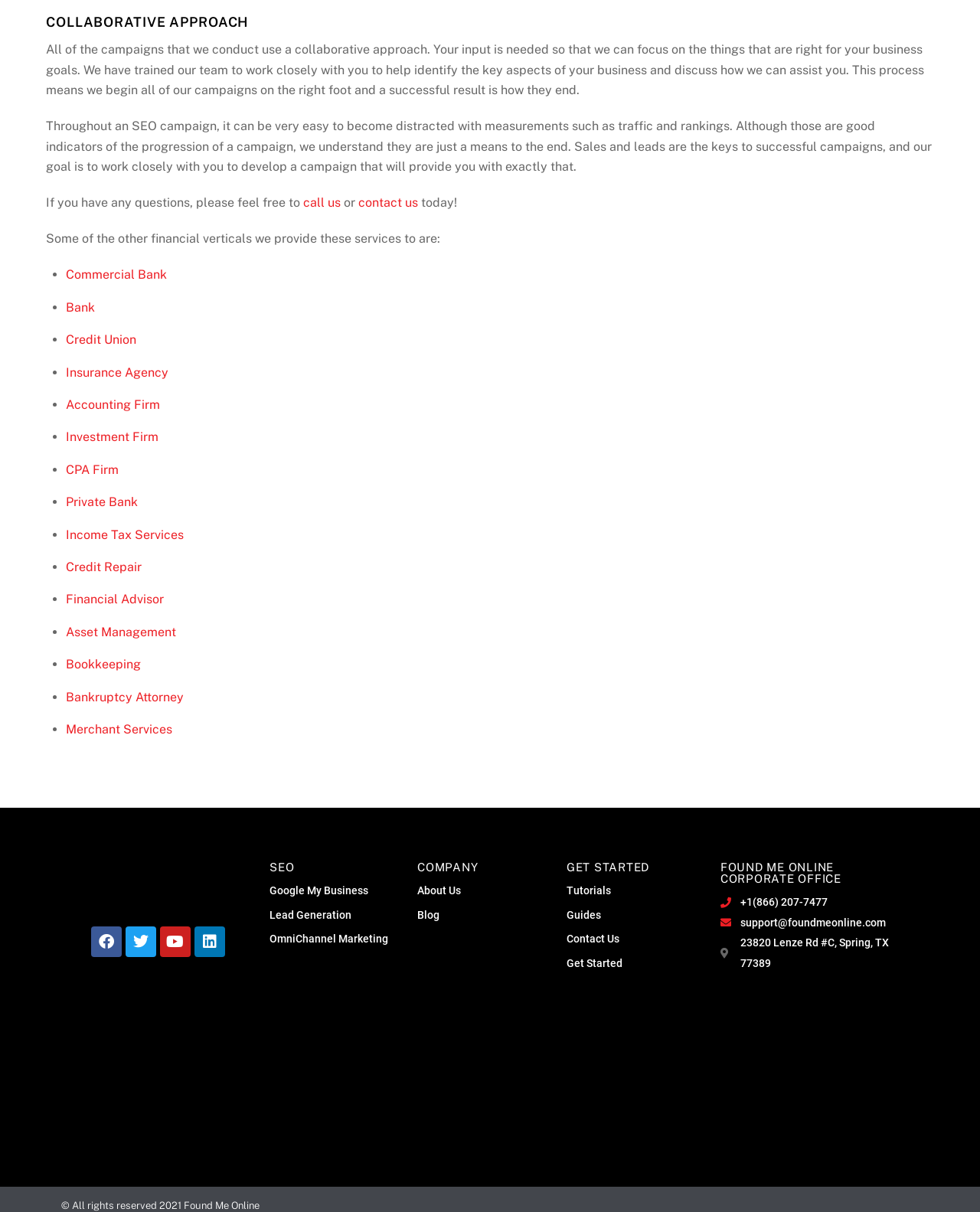Provide the bounding box coordinates of the area you need to click to execute the following instruction: "visit Facebook page".

[0.093, 0.764, 0.124, 0.79]